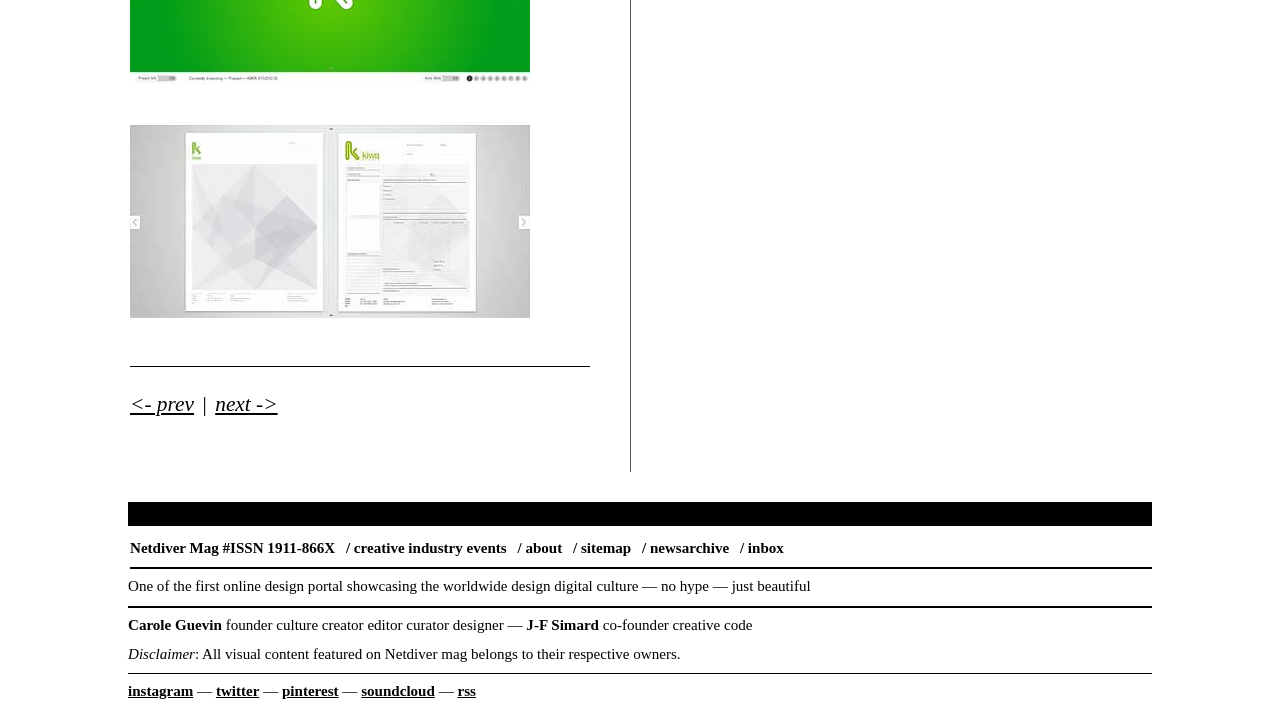Find and provide the bounding box coordinates for the UI element described with: "instagram".

[0.1, 0.958, 0.151, 0.981]